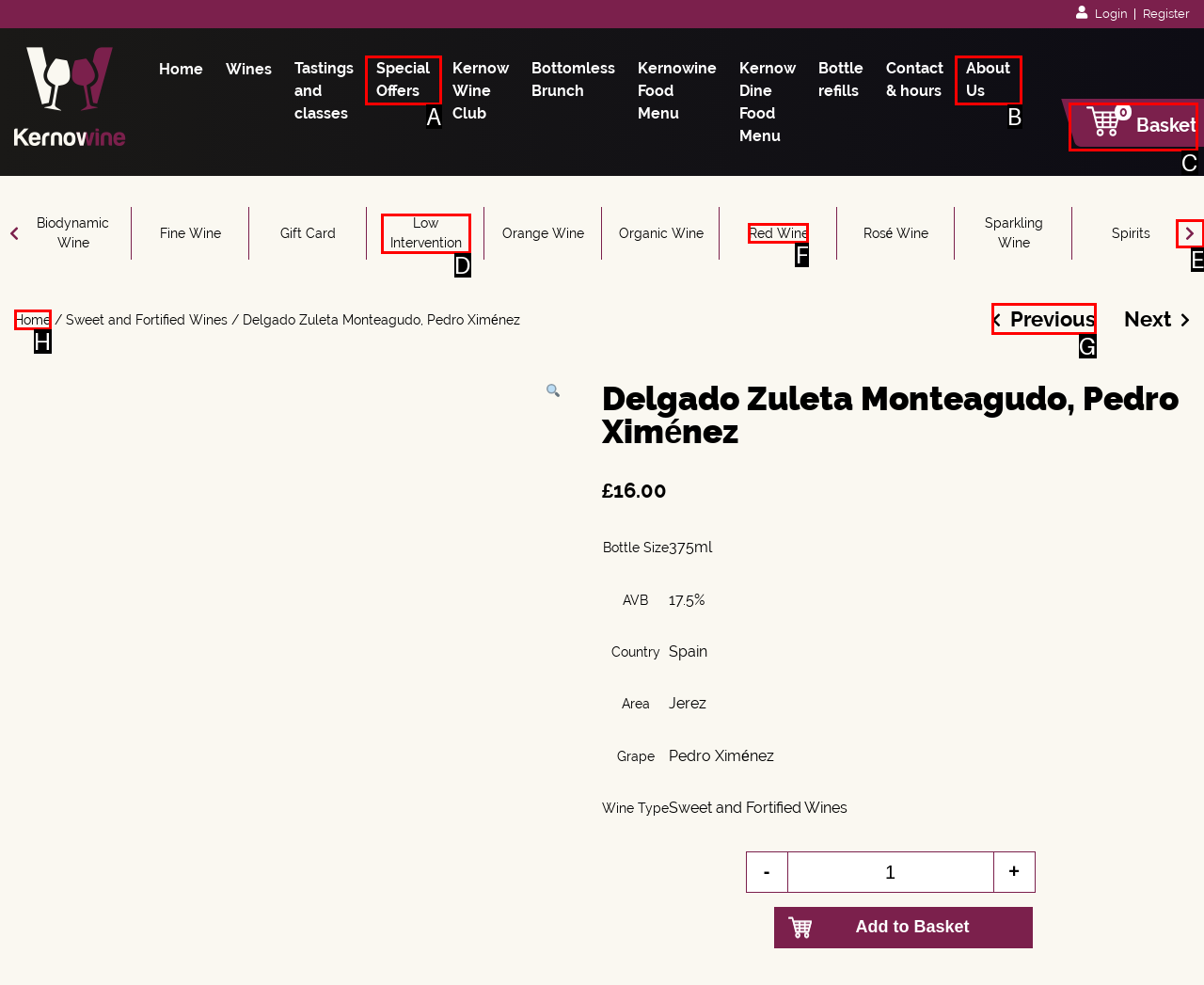Select the option that fits this description: parent_node: Biodynamic Wine
Answer with the corresponding letter directly.

E